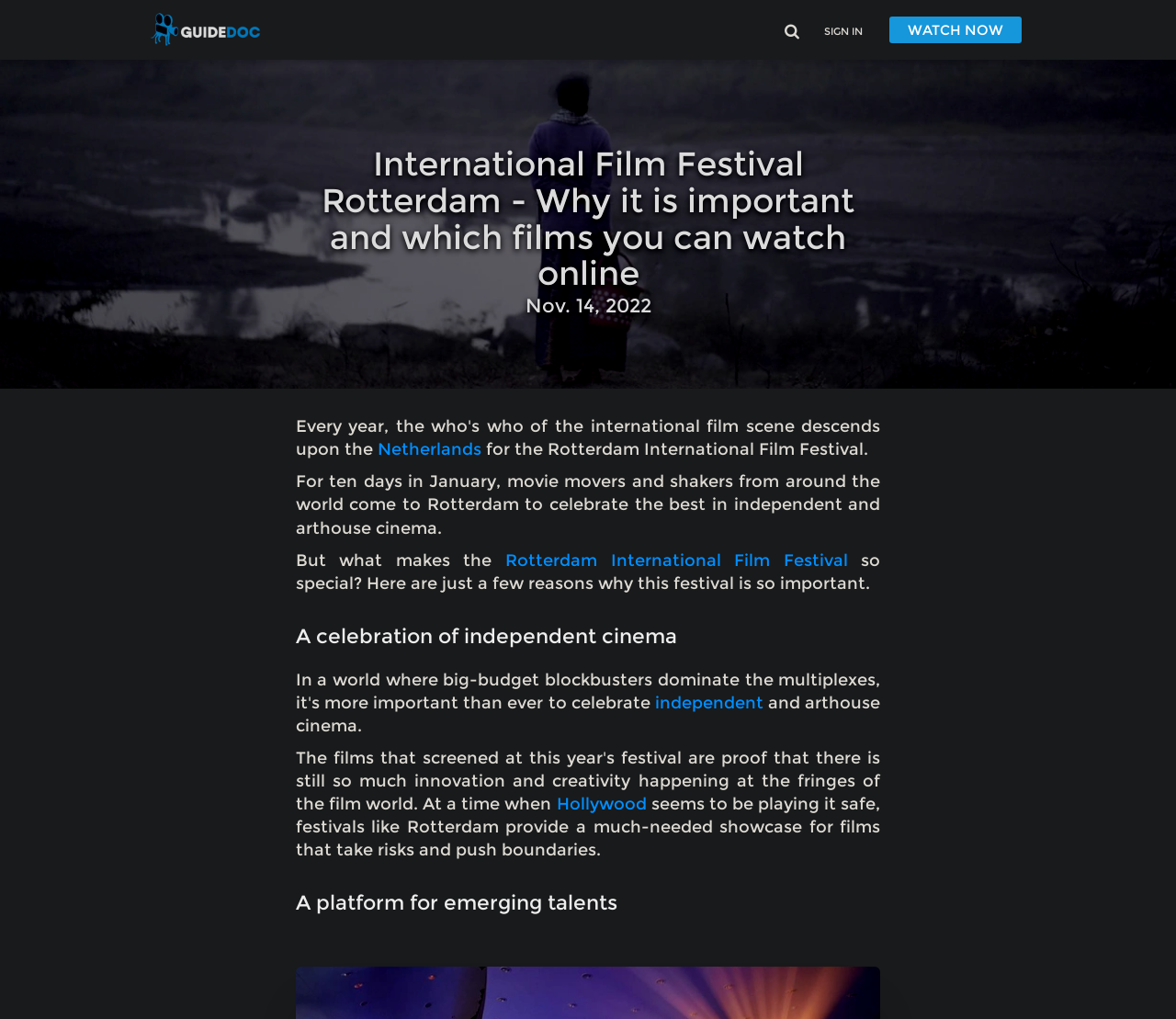Bounding box coordinates are specified in the format (top-left x, top-left y, bottom-right x, bottom-right y). All values are floating point numbers bounded between 0 and 1. Please provide the bounding box coordinate of the region this sentence describes: Rotterdam International Film Festival

[0.43, 0.54, 0.721, 0.559]